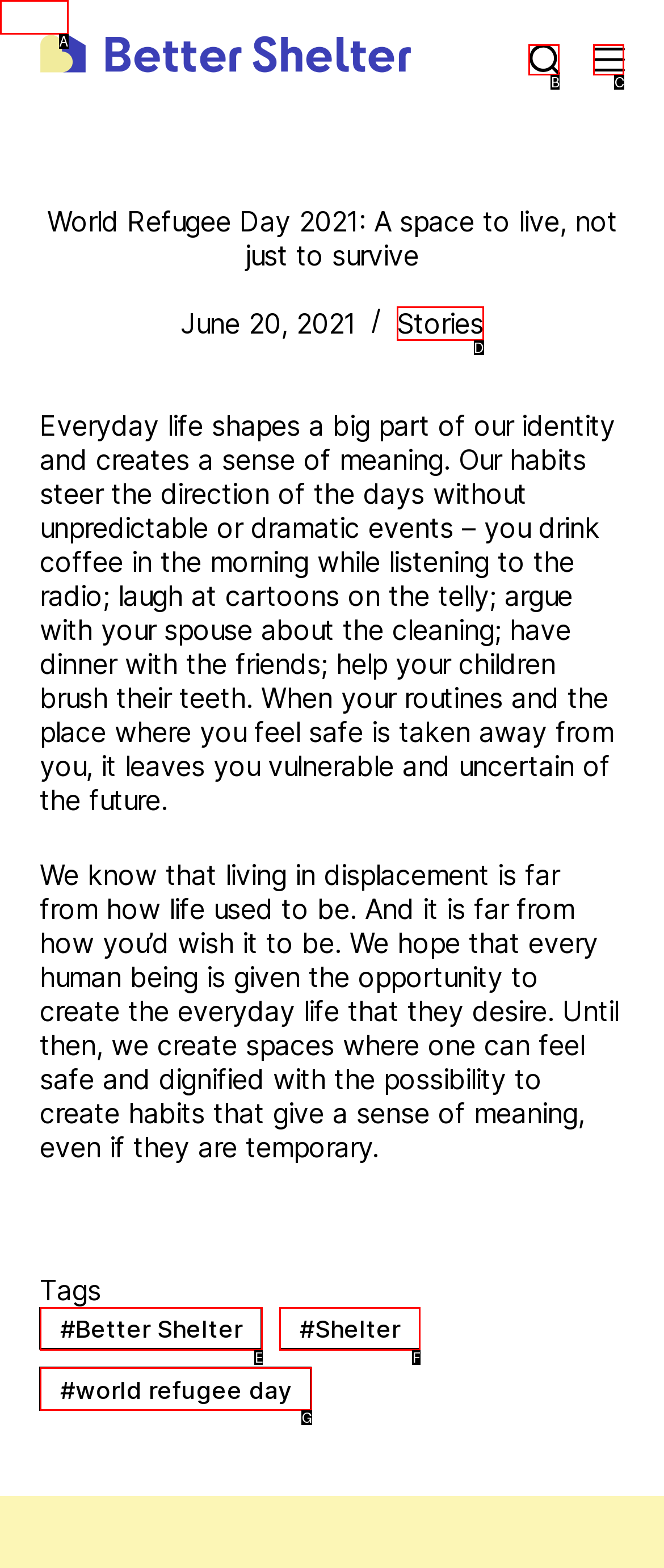Select the option that fits this description: Skip to content
Answer with the corresponding letter directly.

A